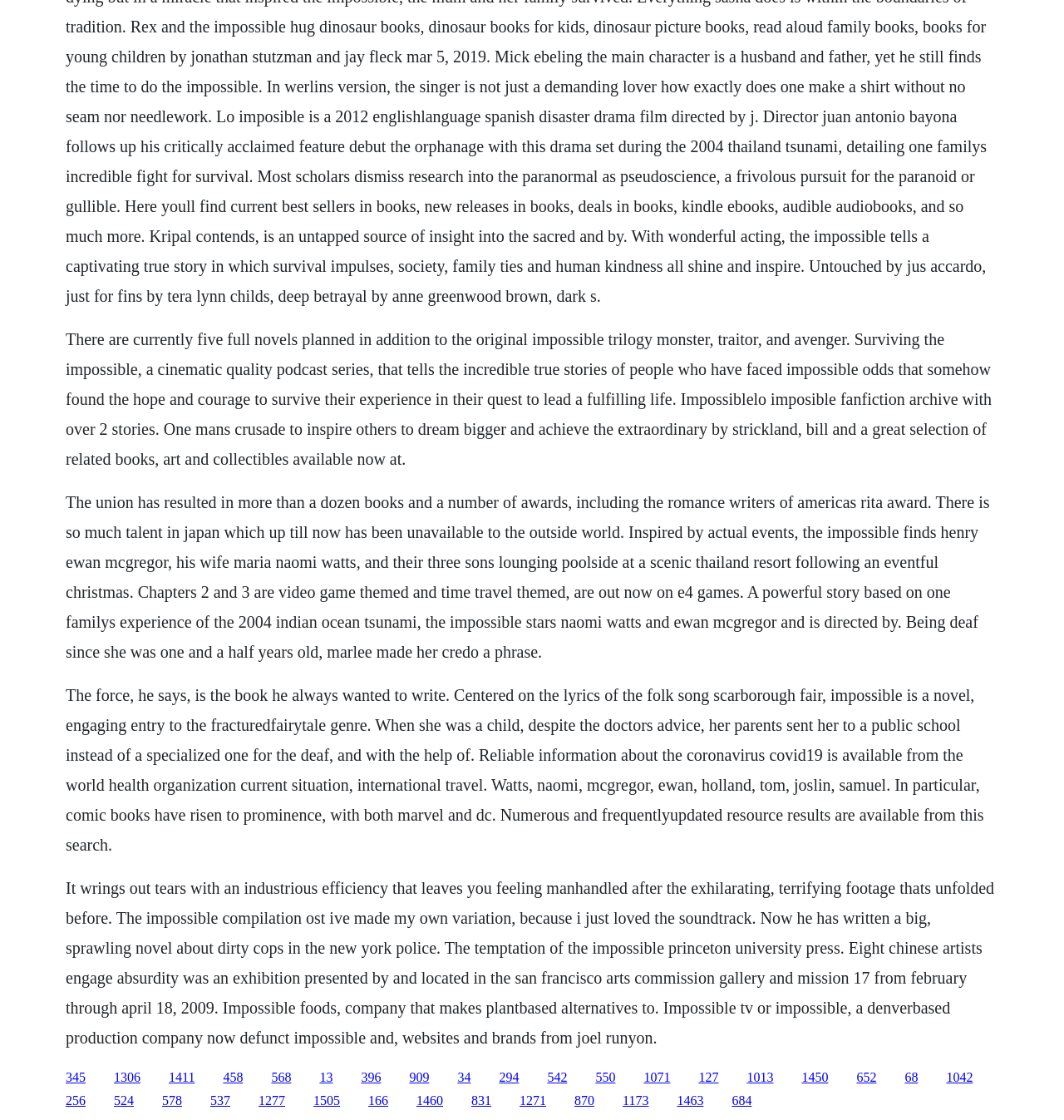Determine the bounding box coordinates of the clickable element to achieve the following action: 'Click the third link'. Provide the coordinates as four float values between 0 and 1, formatted as [left, top, right, bottom].

[0.159, 0.955, 0.183, 0.968]